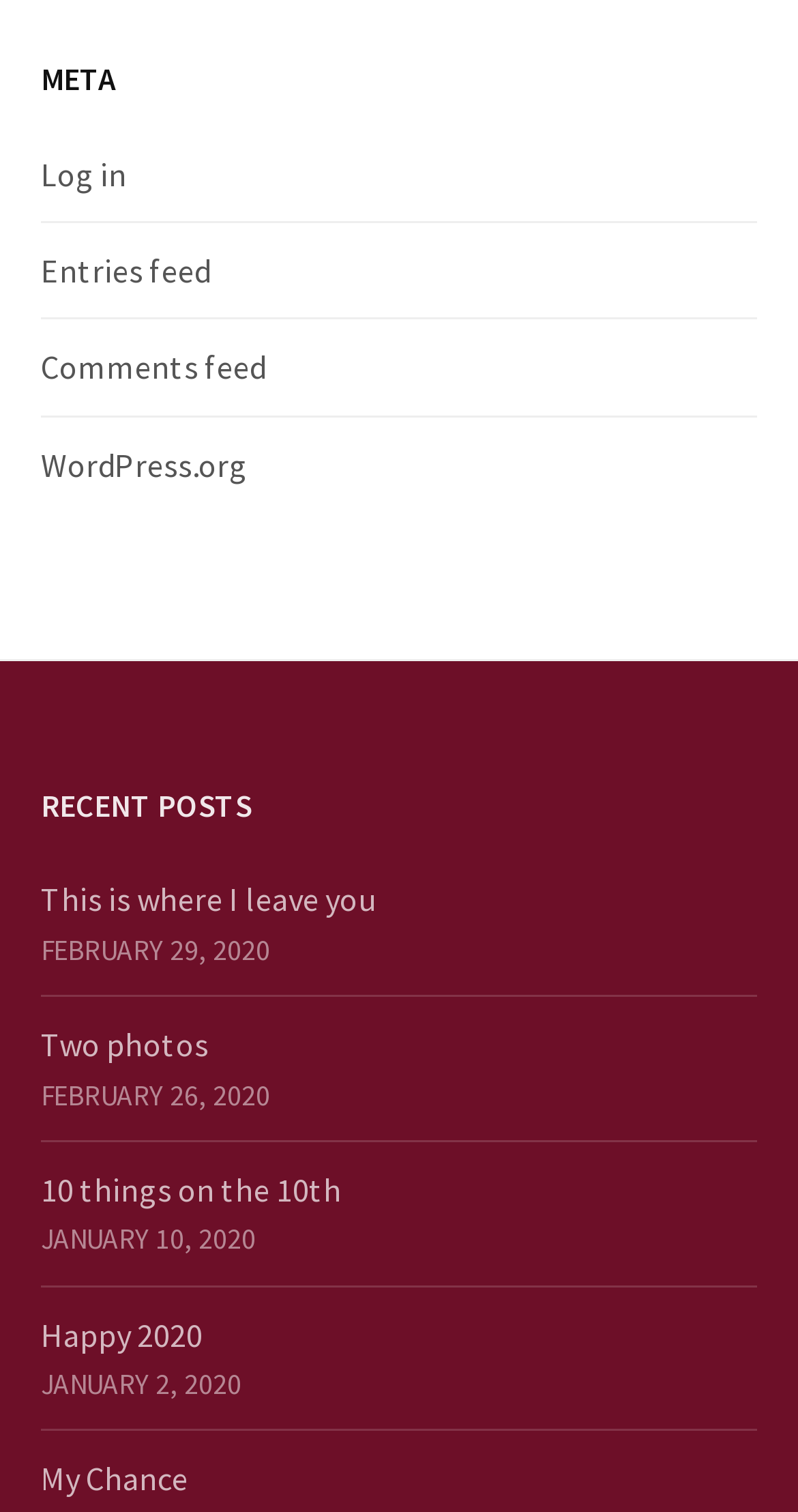Please provide a short answer using a single word or phrase for the question:
What is the date of the oldest post?

JANUARY 2, 2020